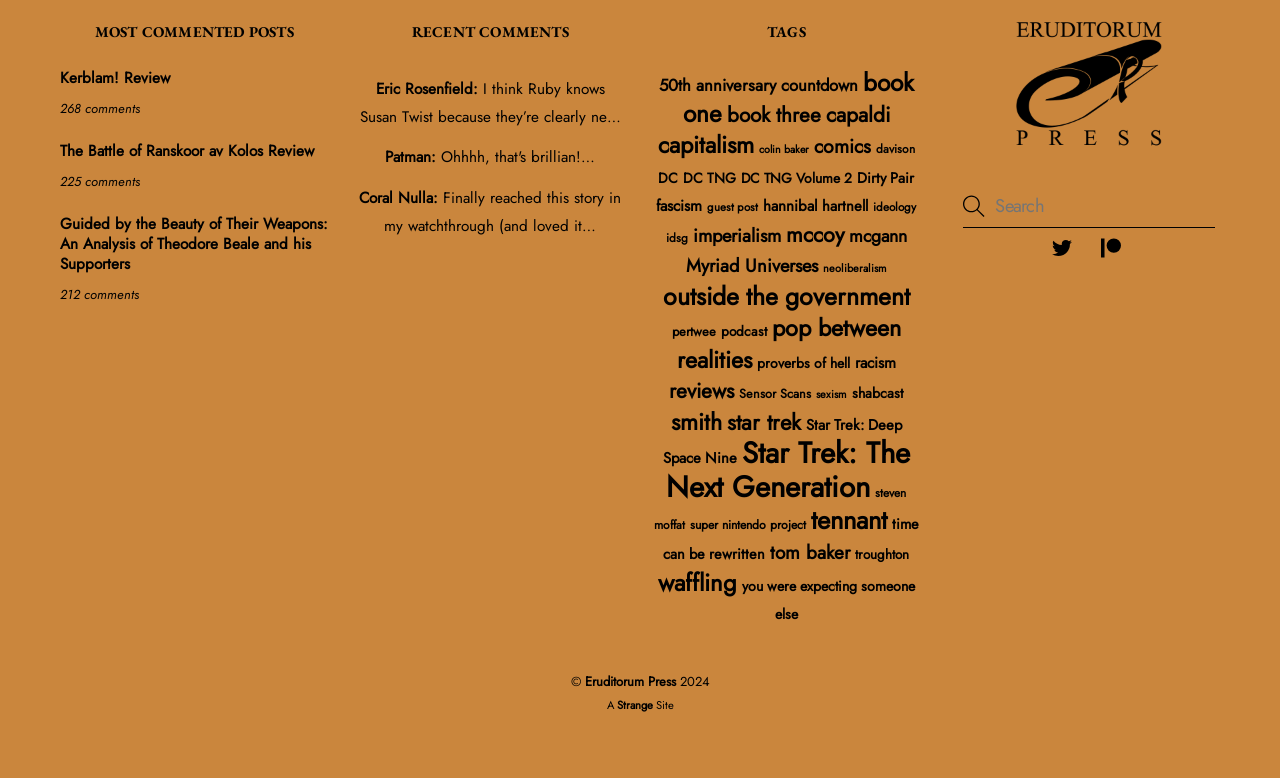Bounding box coordinates are specified in the format (top-left x, top-left y, bottom-right x, bottom-right y). All values are floating point numbers bounded between 0 and 1. Please provide the bounding box coordinate of the region this sentence describes: shabcast

[0.666, 0.493, 0.706, 0.518]